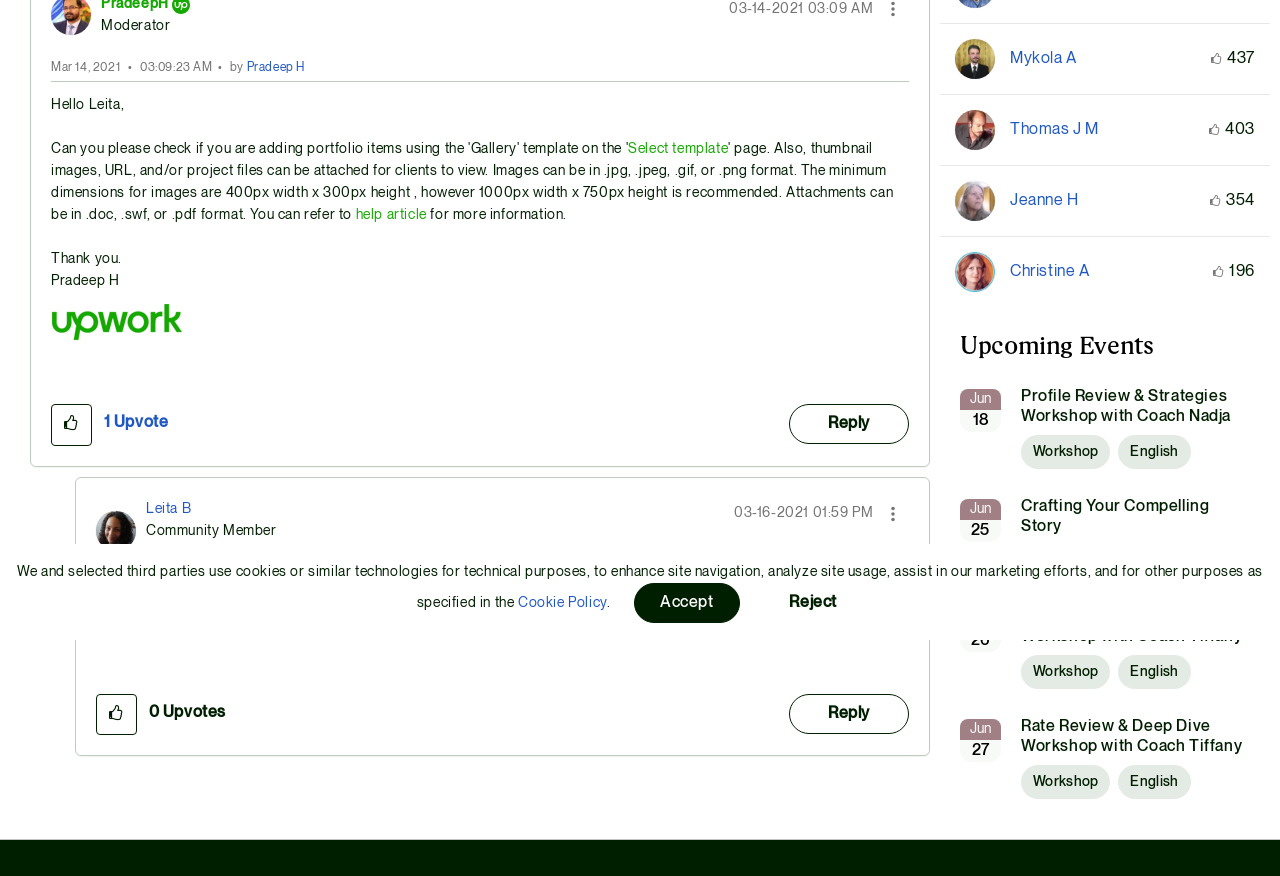Can you find the bounding box coordinates for the UI element given this description: "alt="the-right-writer" title="the-right-writer""? Provide the coordinates as four float numbers between 0 and 1: [left, top, right, bottom].

[0.746, 0.219, 0.777, 0.239]